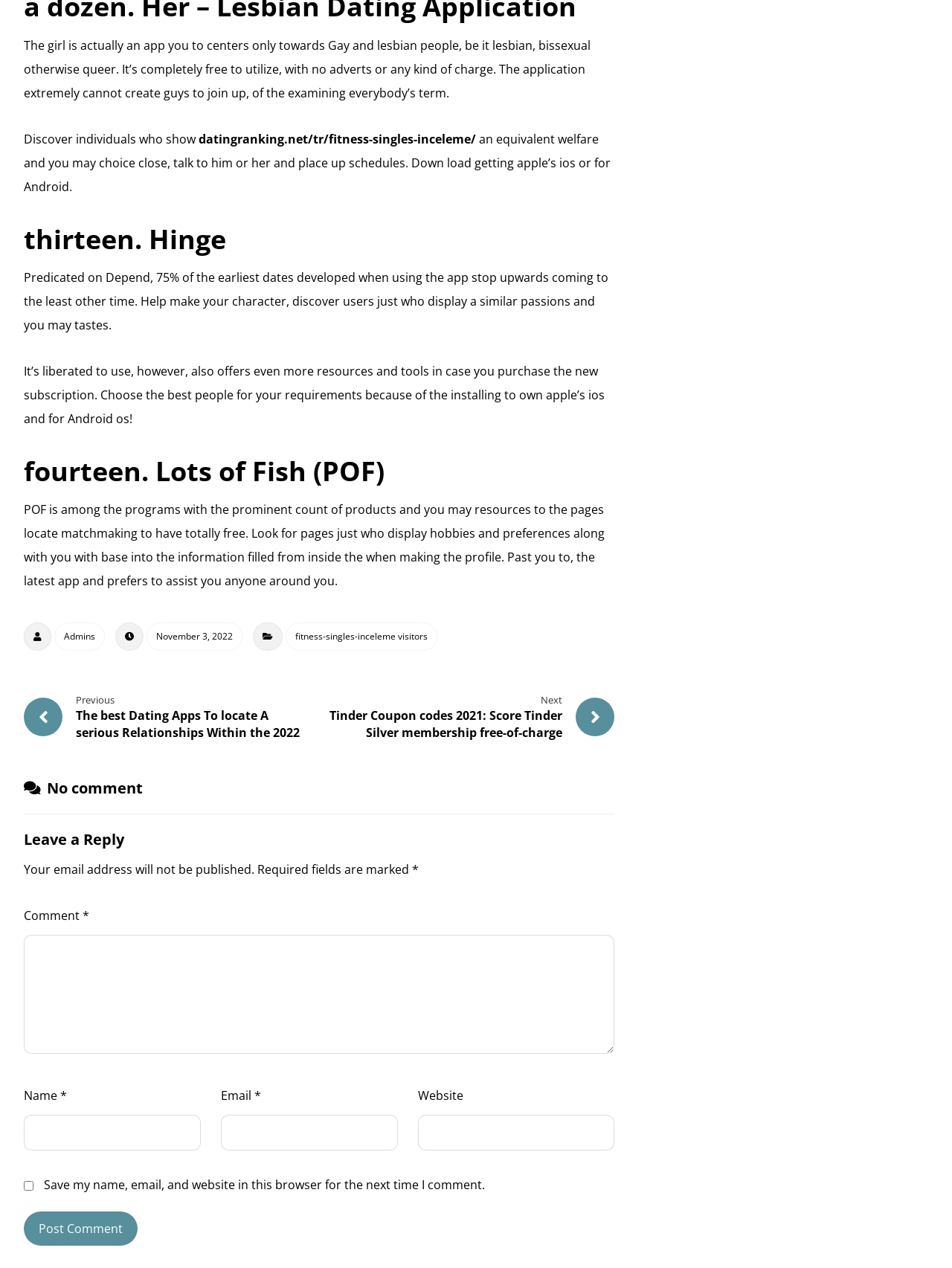Please determine the bounding box coordinates of the element to click in order to execute the following instruction: "Enter a comment in the 'Comment *' field". The coordinates should be four float numbers between 0 and 1, specified as [left, top, right, bottom].

[0.025, 0.737, 0.646, 0.831]